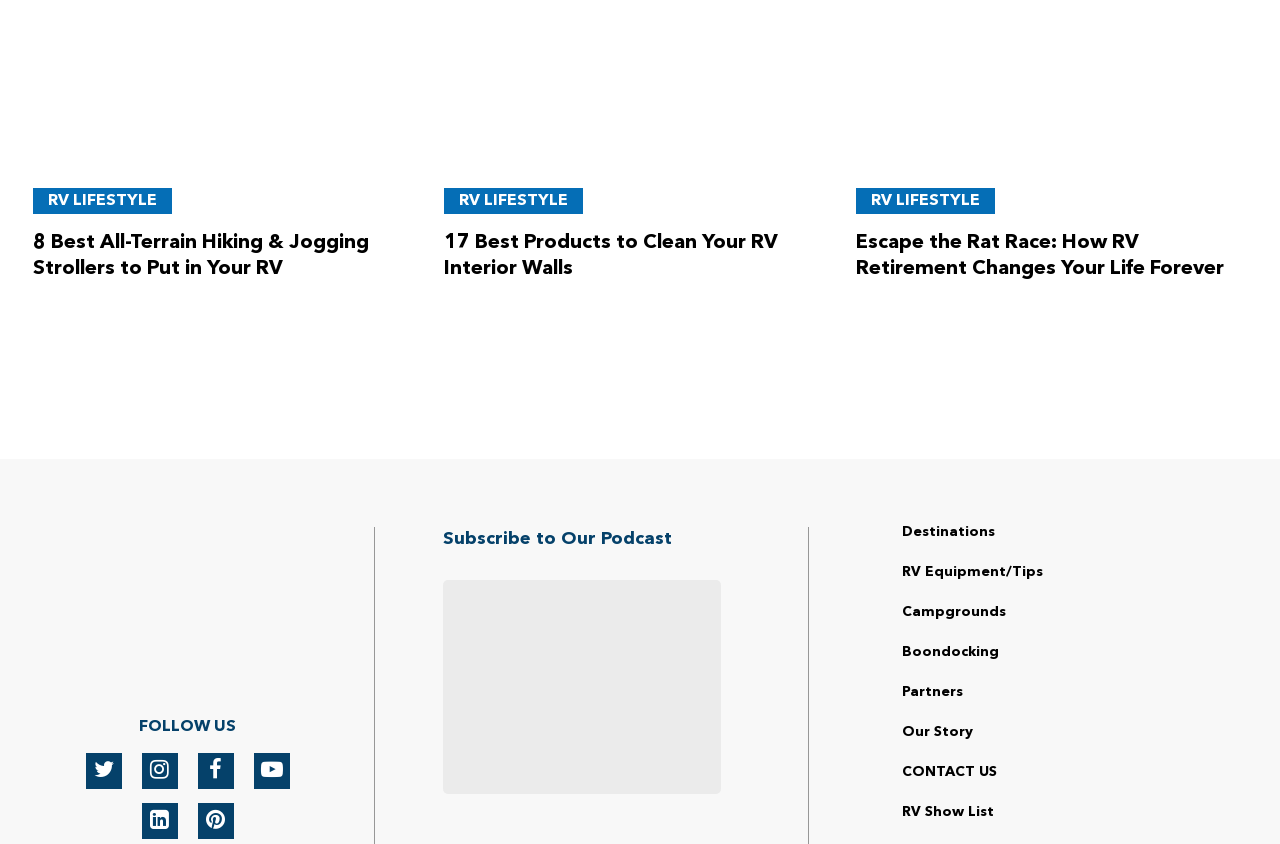How can users follow the website?
Kindly give a detailed and elaborate answer to the question.

The webpage provides social media links, such as Facebook, Twitter, and Instagram, which are located at the top-right corner of the webpage, allowing users to follow the website and stay updated on its content.